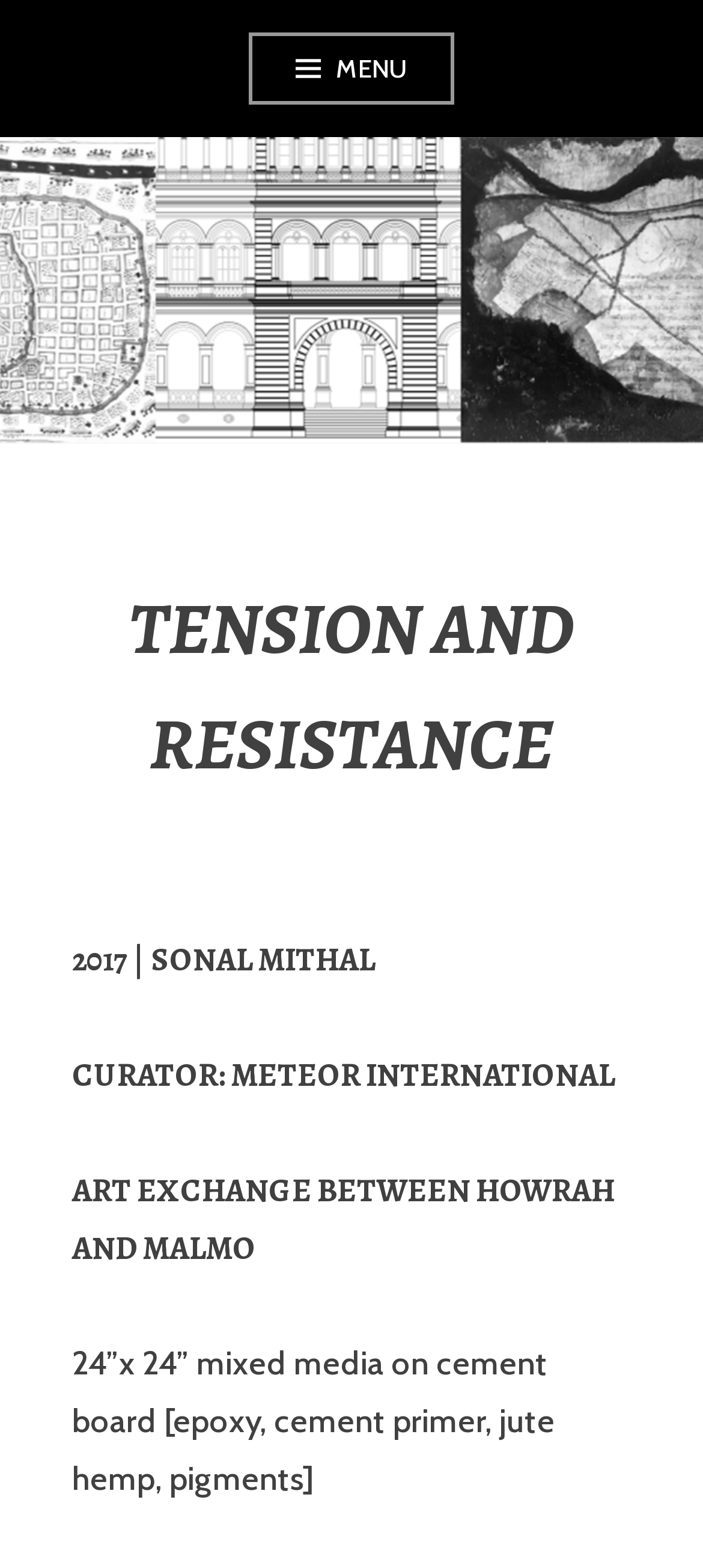Use the details in the image to answer the question thoroughly: 
What is the location of the art exchange?

I found the location of the art exchange by looking at the heading that says 'ART EXCHANGE BETWEEN HOWRAH AND MALMO'.